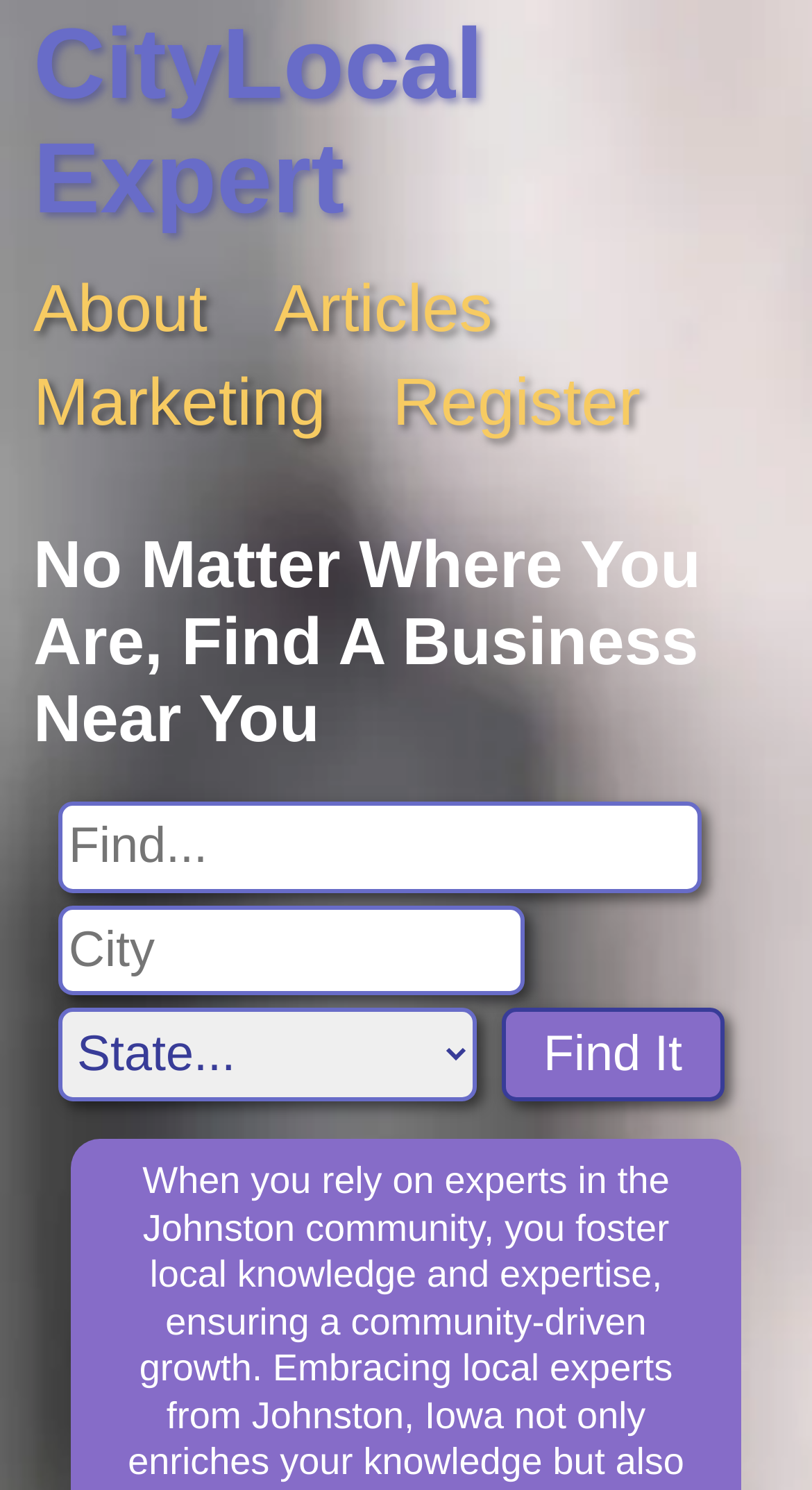Identify the bounding box coordinates for the region to click in order to carry out this instruction: "Find a business near you". Provide the coordinates using four float numbers between 0 and 1, formatted as [left, top, right, bottom].

[0.618, 0.677, 0.892, 0.74]